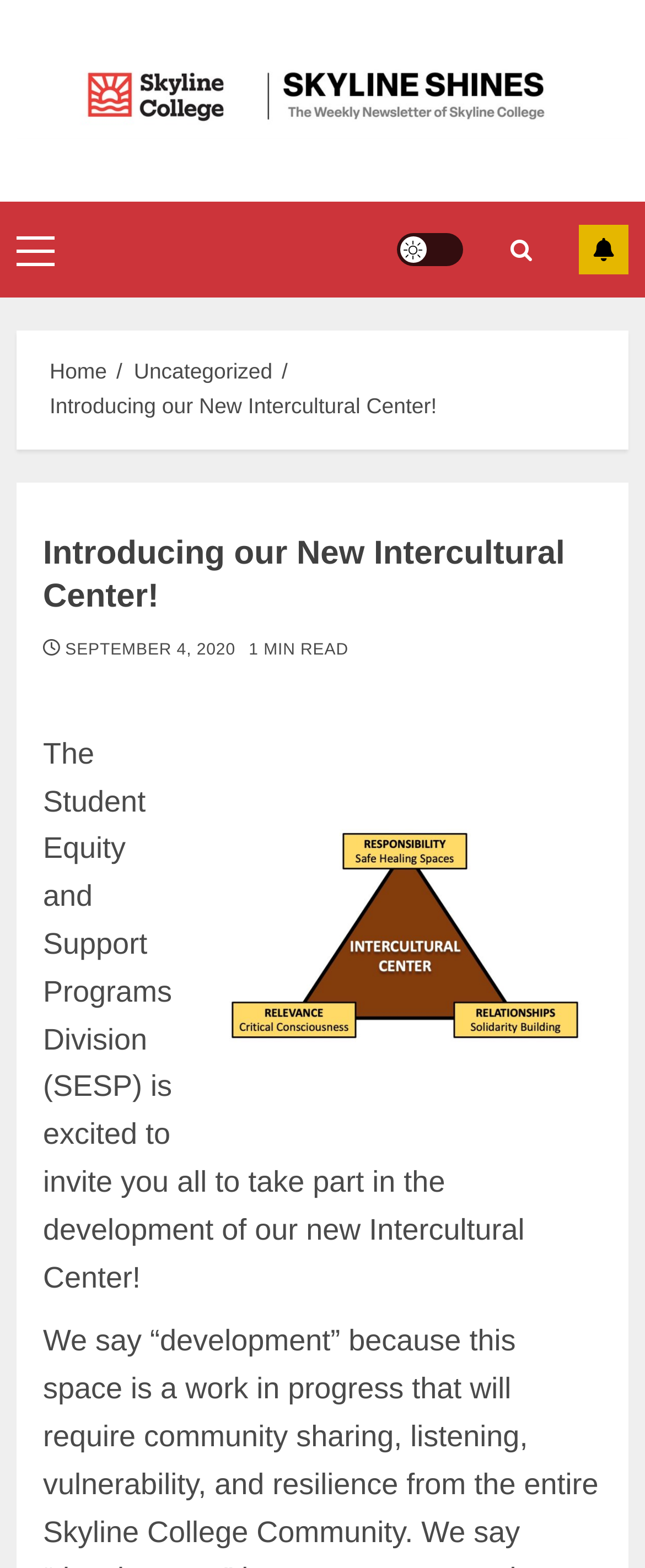Identify the bounding box coordinates of the region that needs to be clicked to carry out this instruction: "Go to the Home page". Provide these coordinates as four float numbers ranging from 0 to 1, i.e., [left, top, right, bottom].

[0.077, 0.229, 0.166, 0.246]